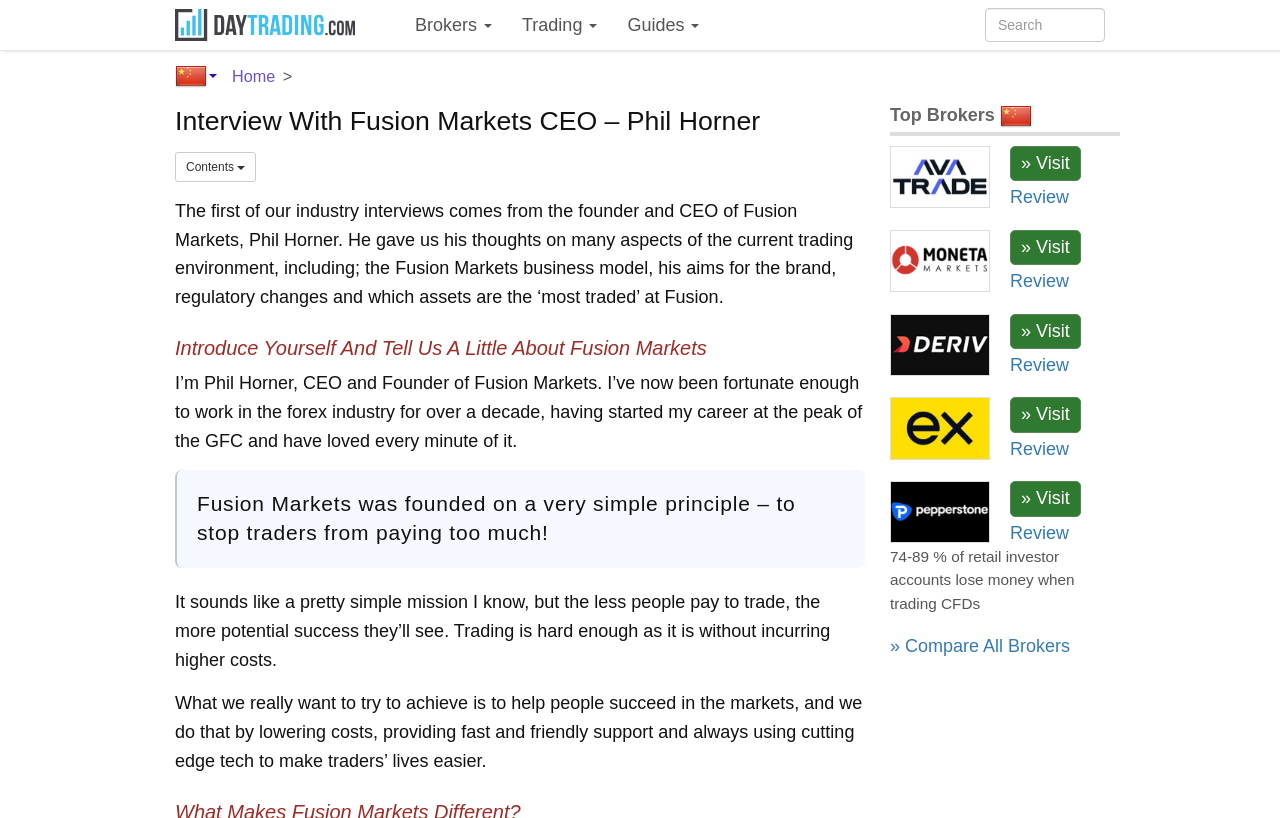Identify the bounding box coordinates of the clickable region necessary to fulfill the following instruction: "Visit the 'Home' page". The bounding box coordinates should be four float numbers between 0 and 1, i.e., [left, top, right, bottom].

[0.181, 0.082, 0.215, 0.104]